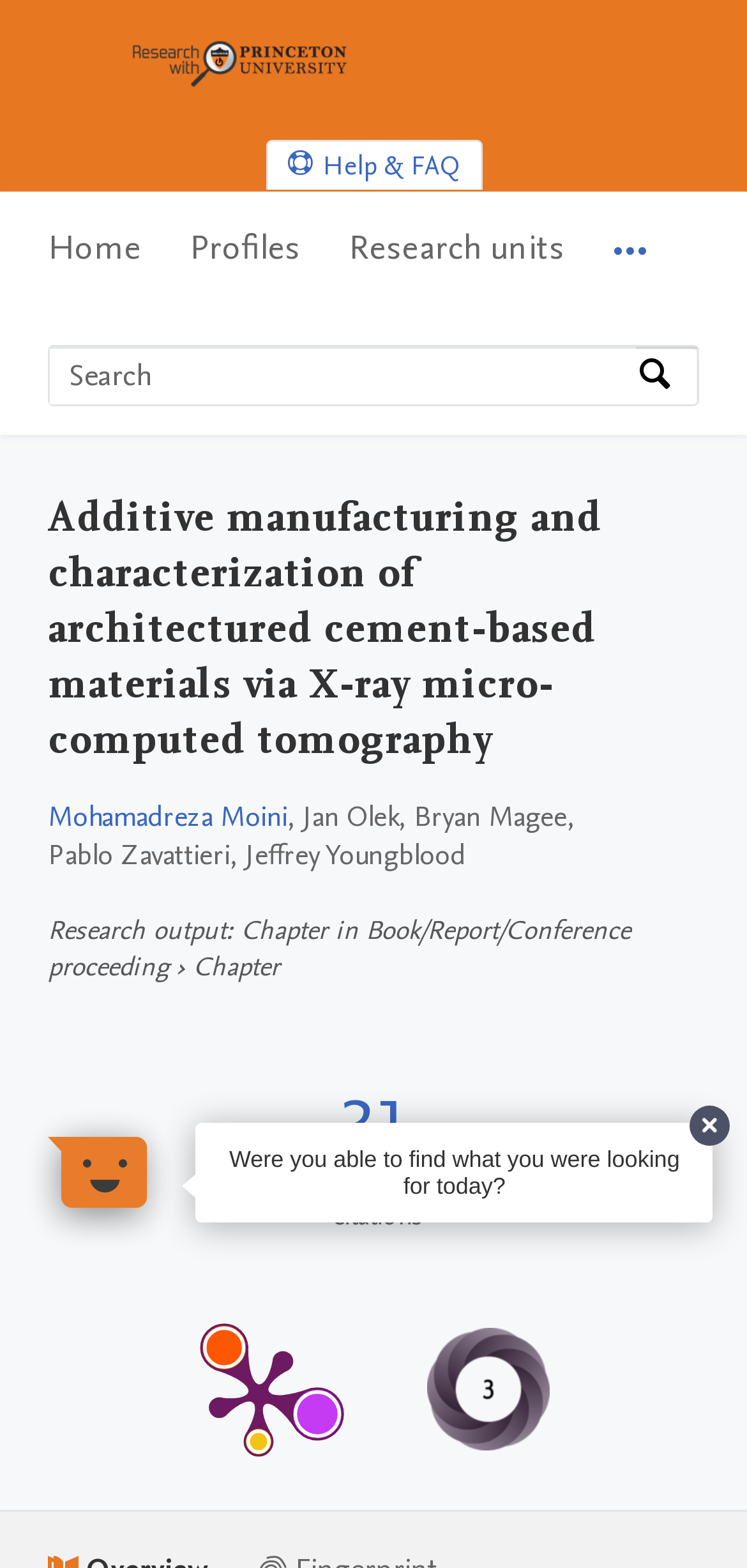Please identify the bounding box coordinates of the element that needs to be clicked to execute the following command: "Search by expertise, name or affiliation". Provide the bounding box using four float numbers between 0 and 1, formatted as [left, top, right, bottom].

[0.067, 0.221, 0.851, 0.257]